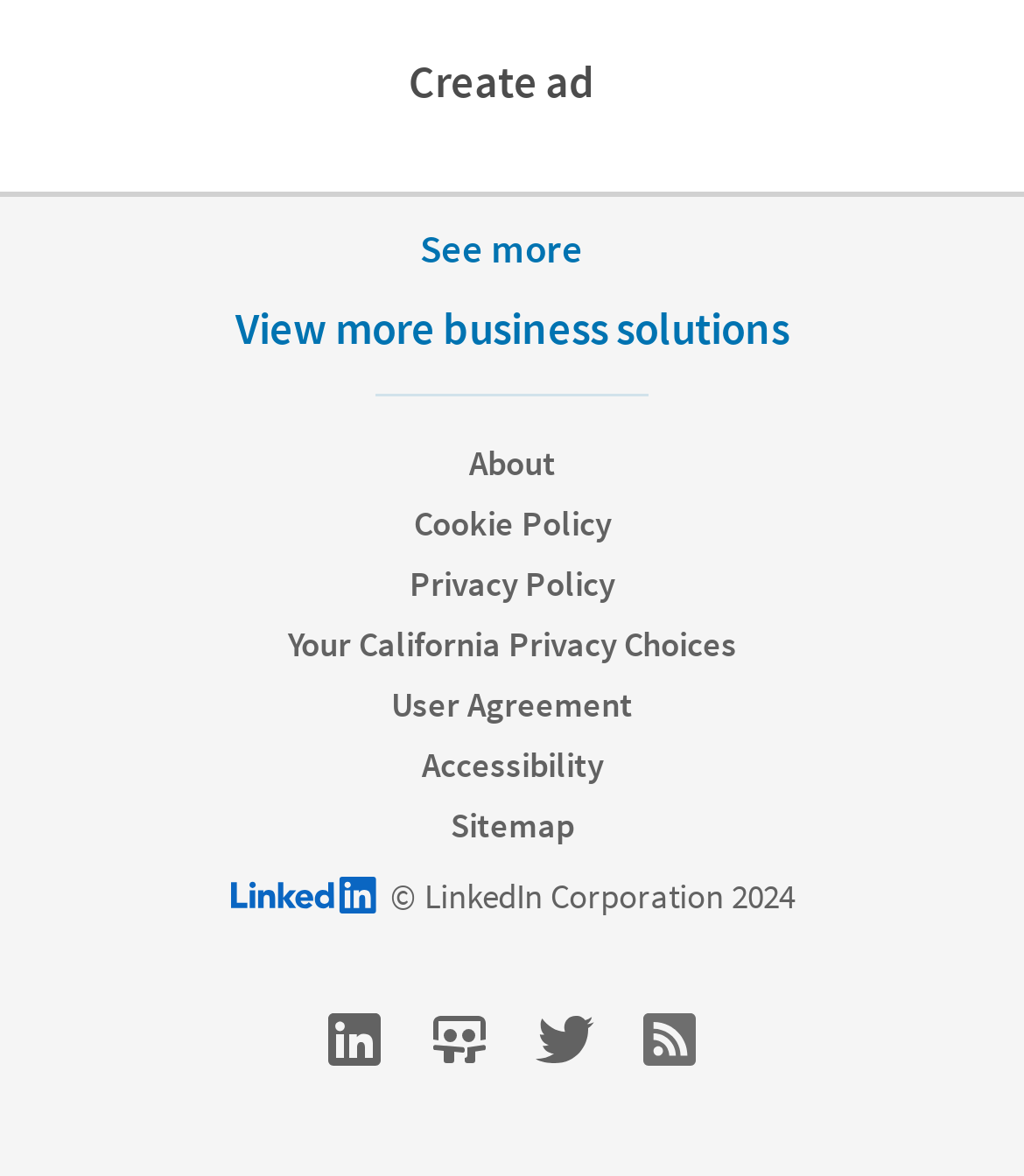Please locate the bounding box coordinates of the element that should be clicked to achieve the given instruction: "Visit Talent Blog".

[0.041, 0.637, 0.226, 0.679]